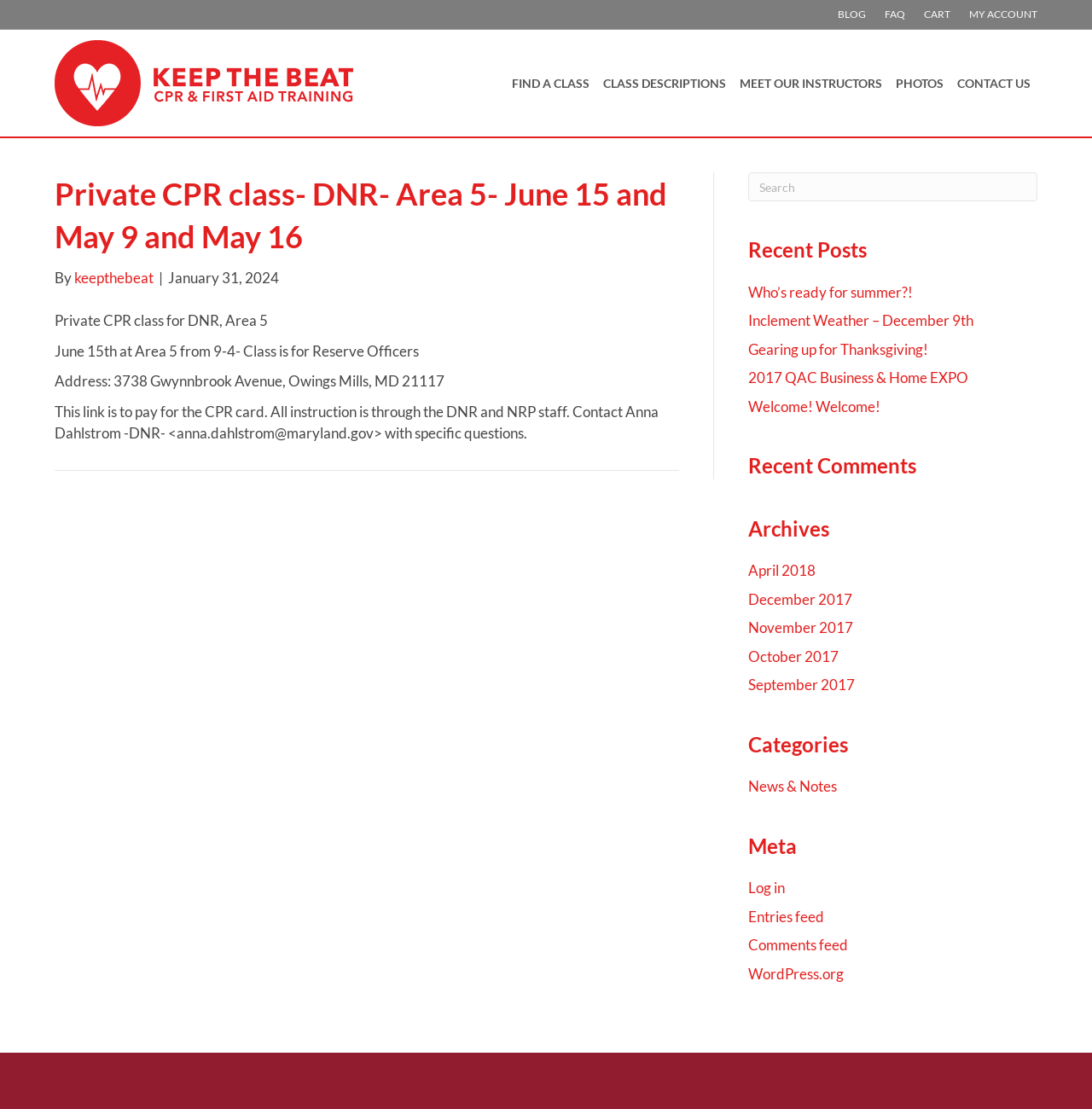Please find the bounding box coordinates of the element that must be clicked to perform the given instruction: "Click on the 'Log in' link". The coordinates should be four float numbers from 0 to 1, i.e., [left, top, right, bottom].

[0.685, 0.793, 0.719, 0.809]